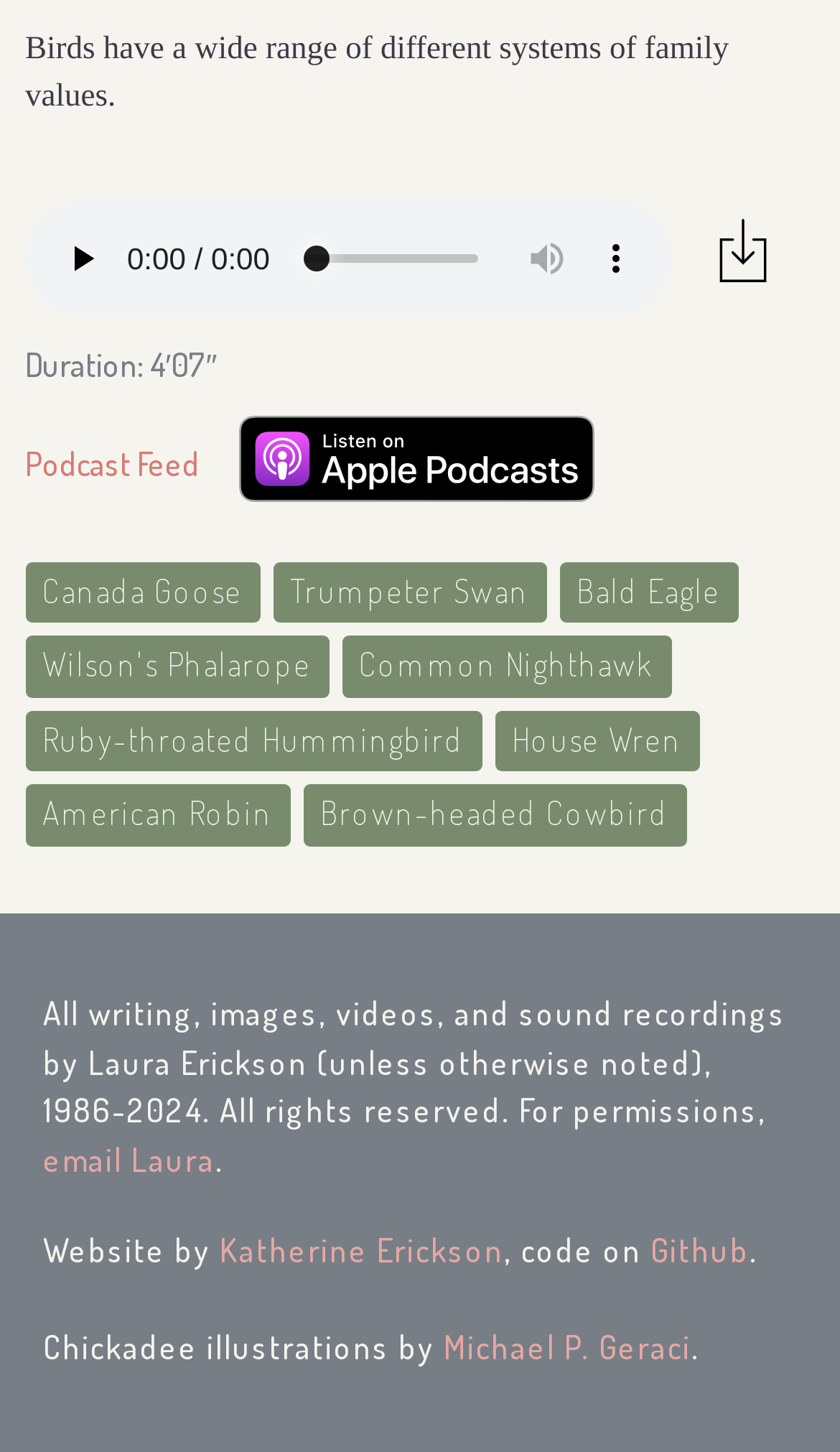What is the duration of the audio?
Answer the question in a detailed and comprehensive manner.

The duration of the audio is mentioned in the text 'Duration: 4′07″' above the audio controls.